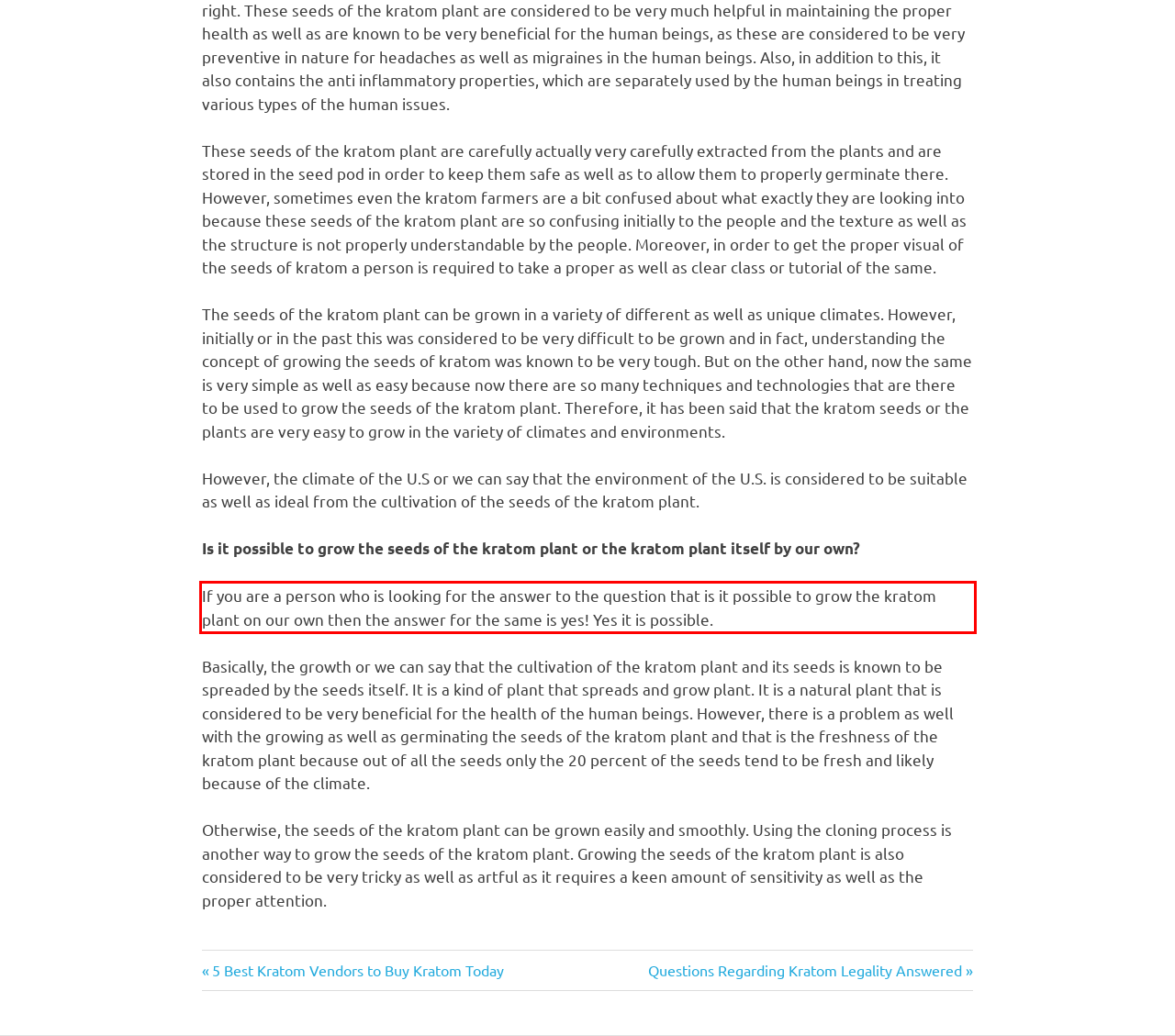Please take the screenshot of the webpage, find the red bounding box, and generate the text content that is within this red bounding box.

If you are a person who is looking for the answer to the question that is it possible to grow the kratom plant on our own then the answer for the same is yes! Yes it is possible.